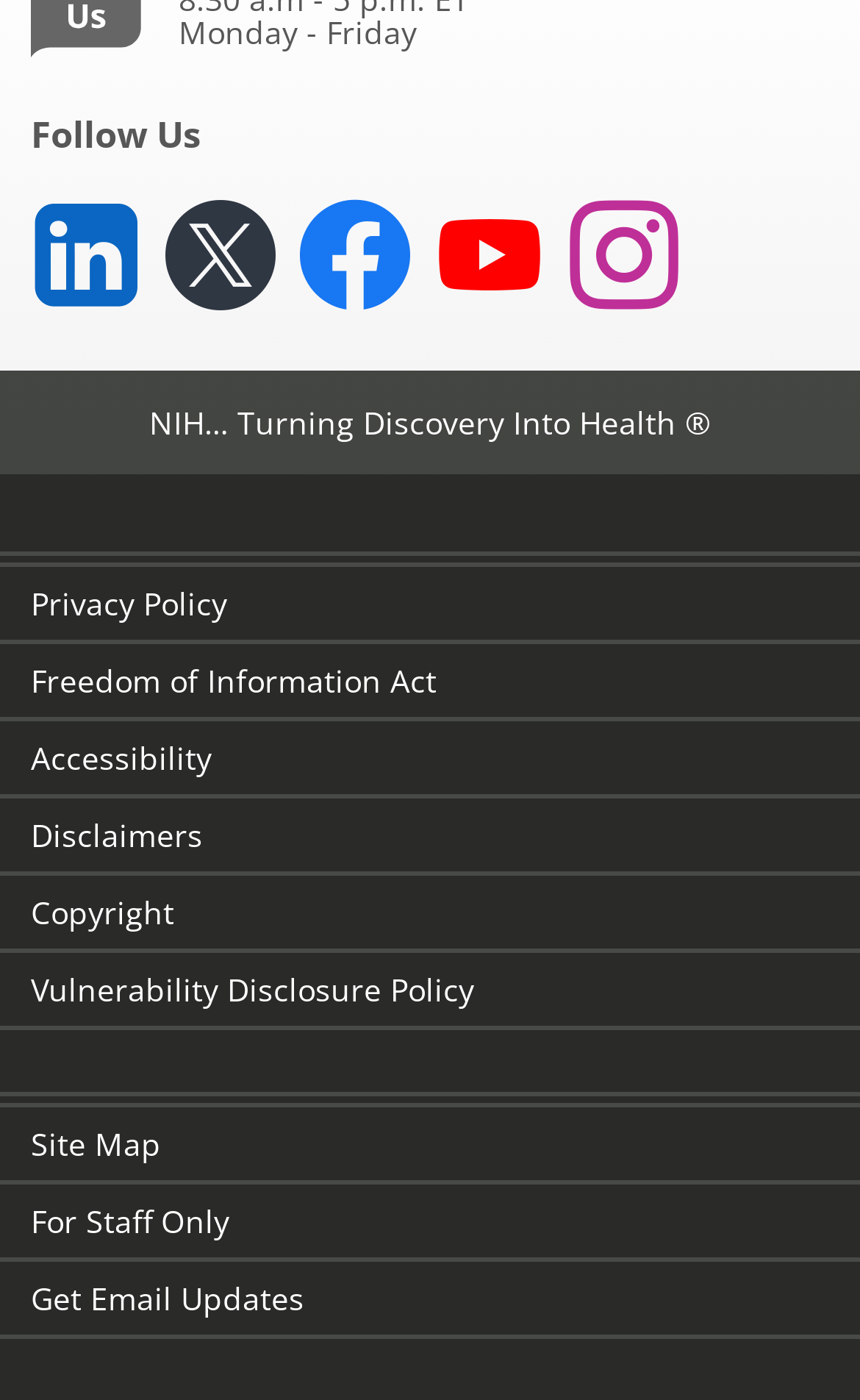Highlight the bounding box coordinates of the element you need to click to perform the following instruction: "Get email updates."

[0.036, 0.912, 0.354, 0.942]